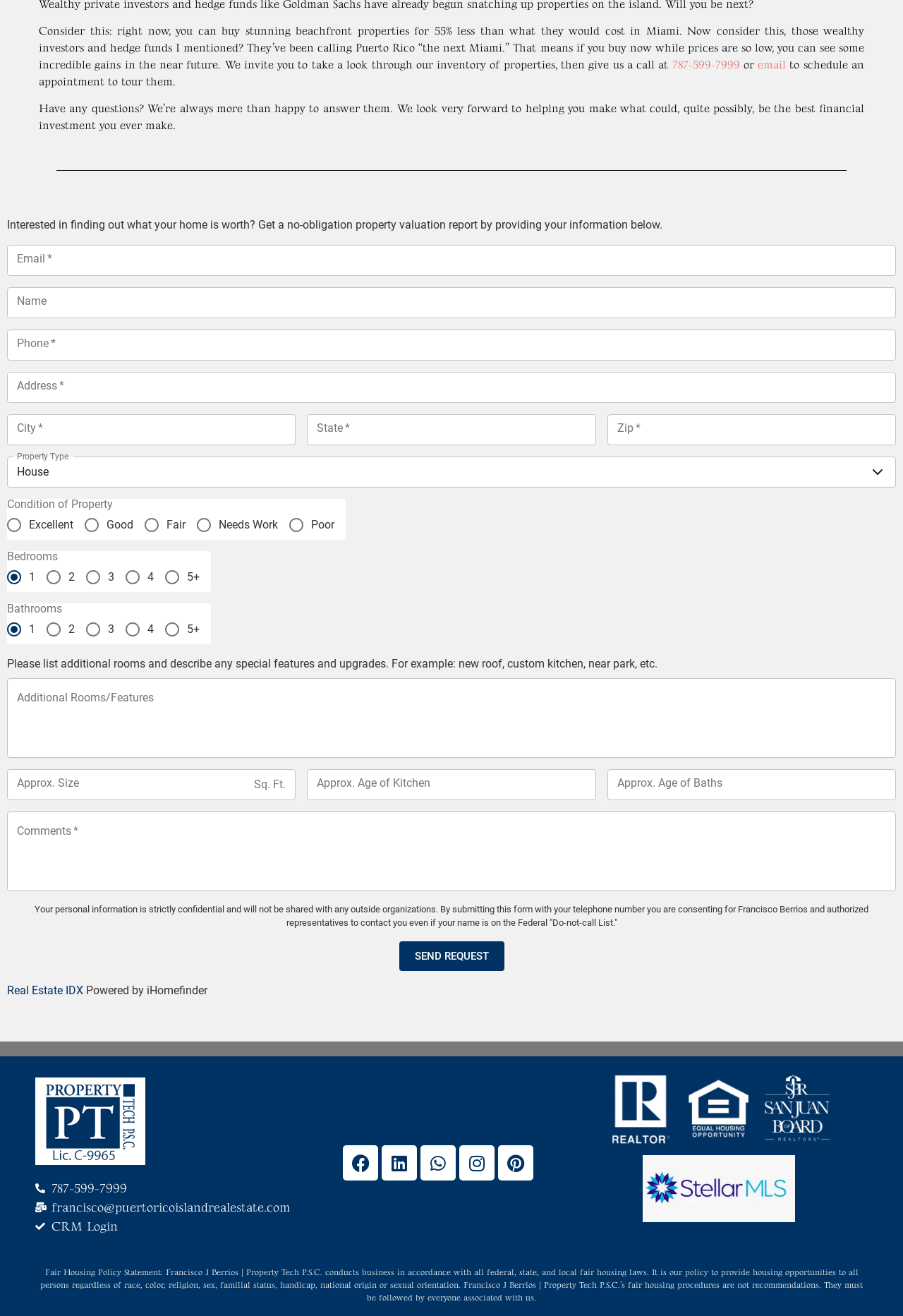Could you specify the bounding box coordinates for the clickable section to complete the following instruction: "Enter name"?

[0.008, 0.218, 0.992, 0.242]